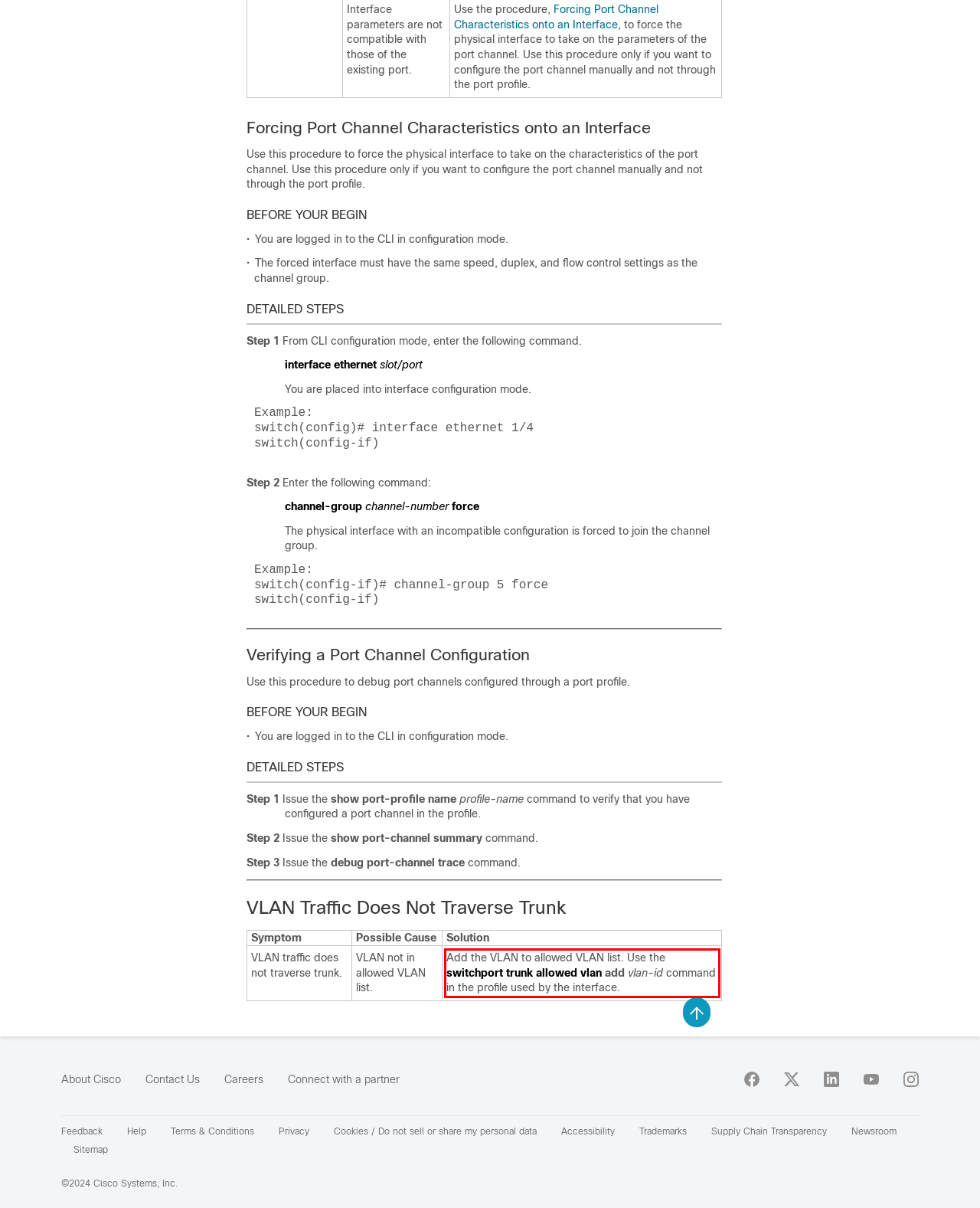The screenshot you have been given contains a UI element surrounded by a red rectangle. Use OCR to read and extract the text inside this red rectangle.

Add the VLAN to allowed VLAN list. Use the switchport trunk allowed vlan add vlan-id command in the profile used by the interface.